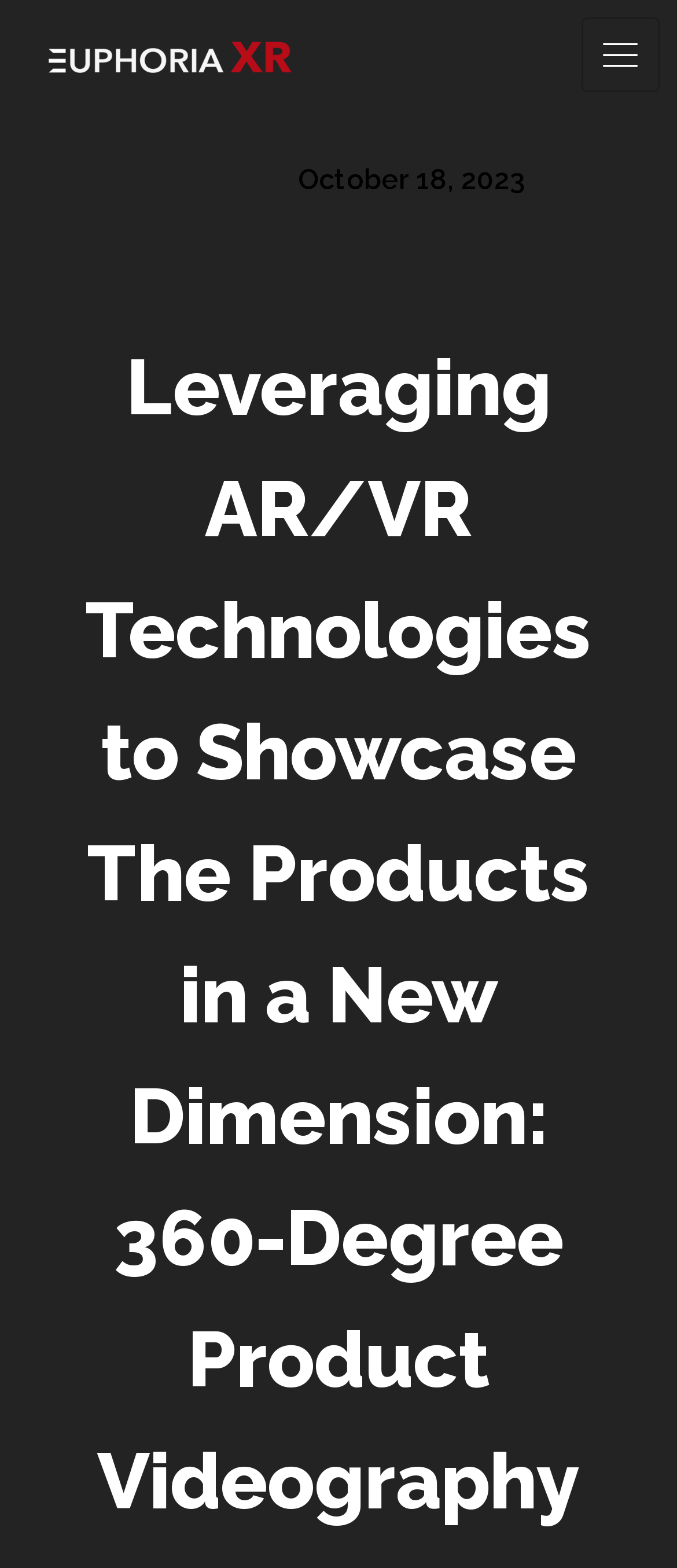Analyze the image and deliver a detailed answer to the question: What is the date of the latest article?

The date of the latest article is located next to the 'Posted on' text, and it is a link with the text 'October 18, 2023'.